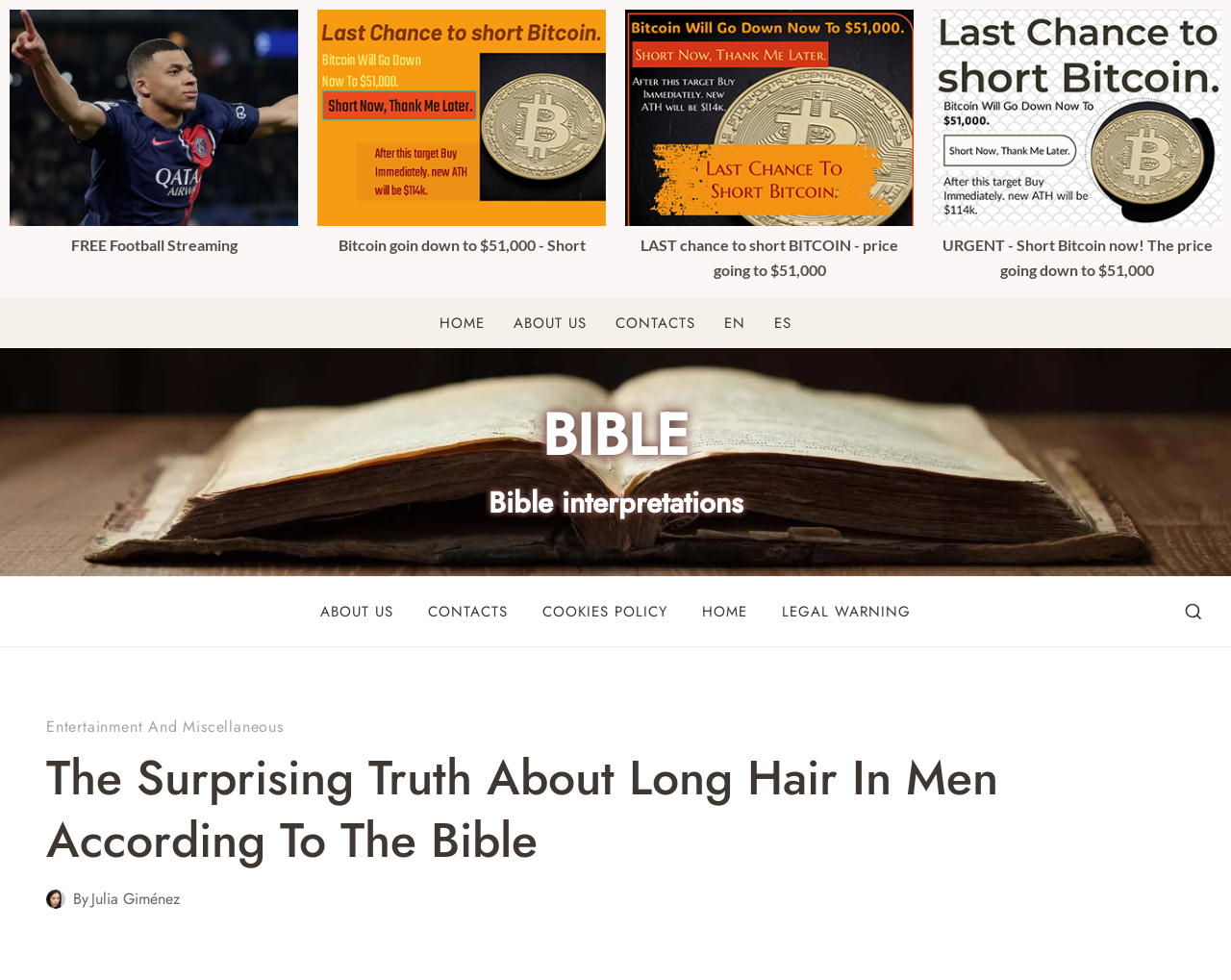Specify the bounding box coordinates of the element's region that should be clicked to achieve the following instruction: "Click on Photography workshops". The bounding box coordinates consist of four float numbers between 0 and 1, in the format [left, top, right, bottom].

None